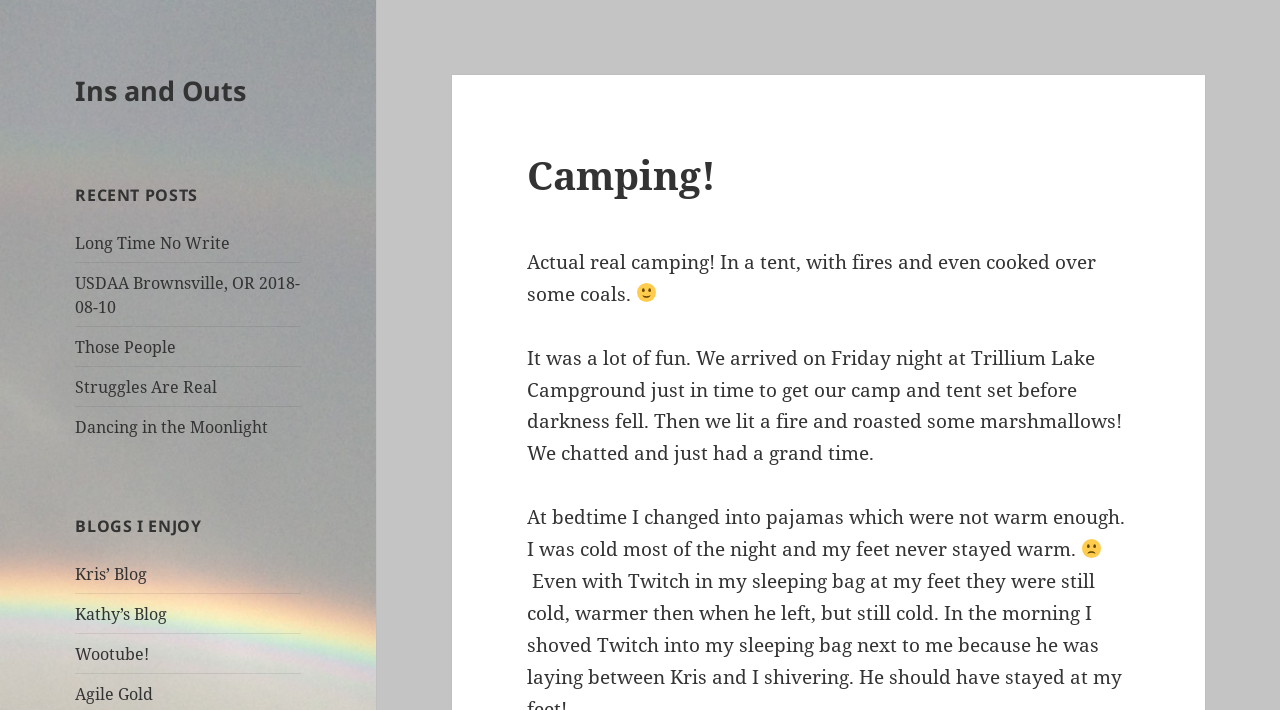What is the title of the first blog post?
Using the image as a reference, deliver a detailed and thorough answer to the question.

I found the title of the first blog post by looking at the navigation section labeled 'Recent Posts' and finding the first link, which is 'Long Time No Write'.